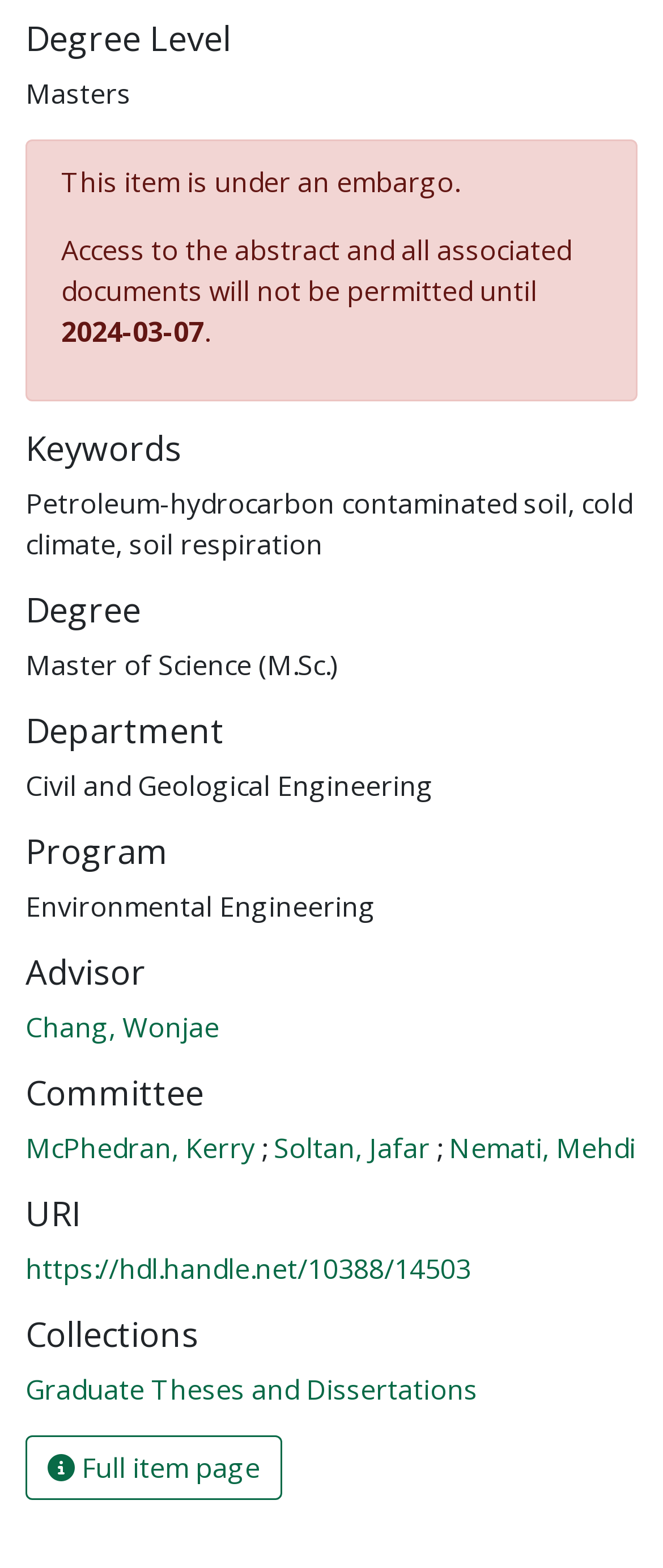Given the content of the image, can you provide a detailed answer to the question?
What is the URI of the item?

The answer can be found in the 'URI' section, where it is stated as a link to 'https://hdl.handle.net/10388/14503'.